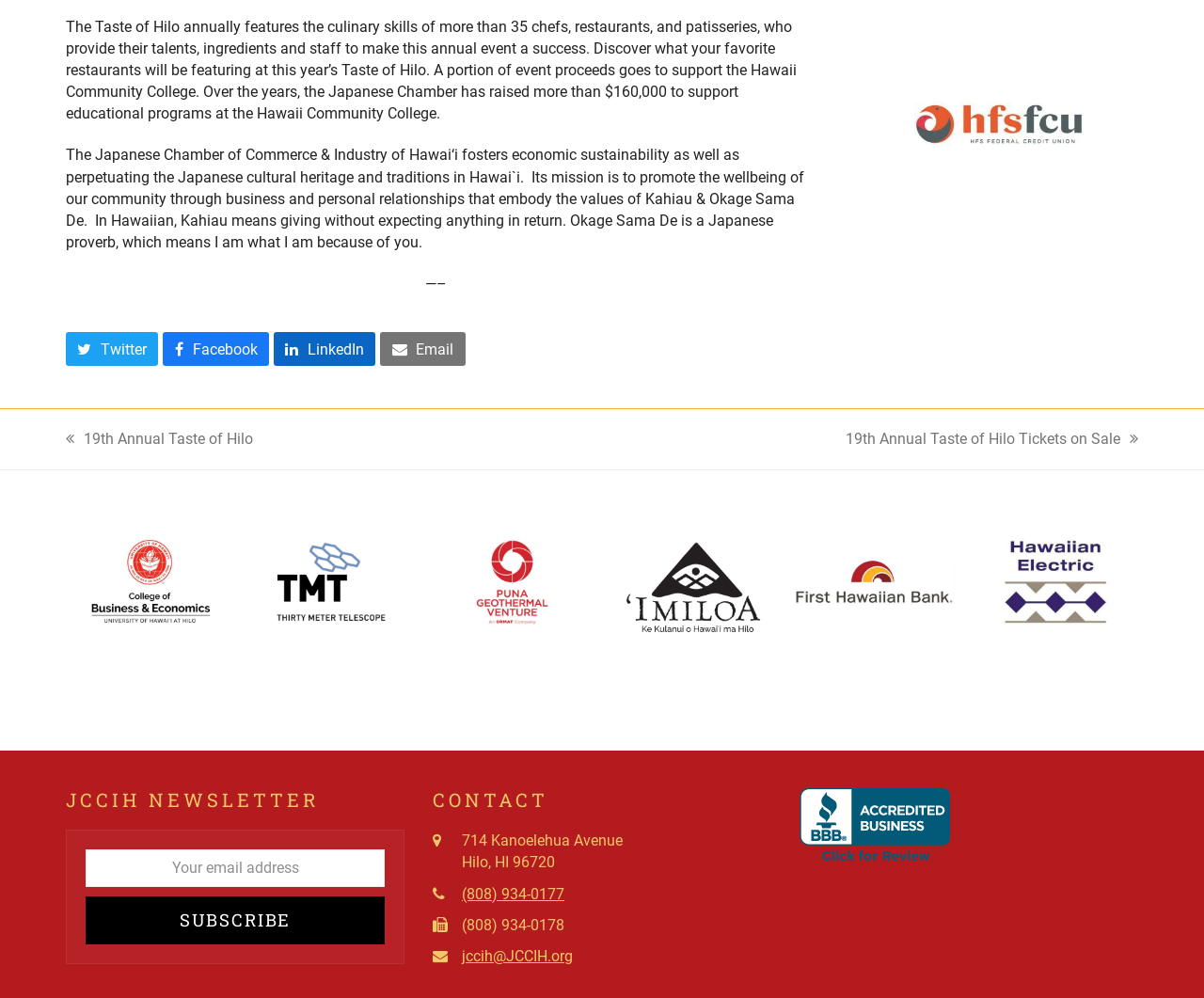Extract the bounding box coordinates for the UI element described as: "title="Hilo Fish Company, Inc."".

[0.055, 0.569, 0.194, 0.593]